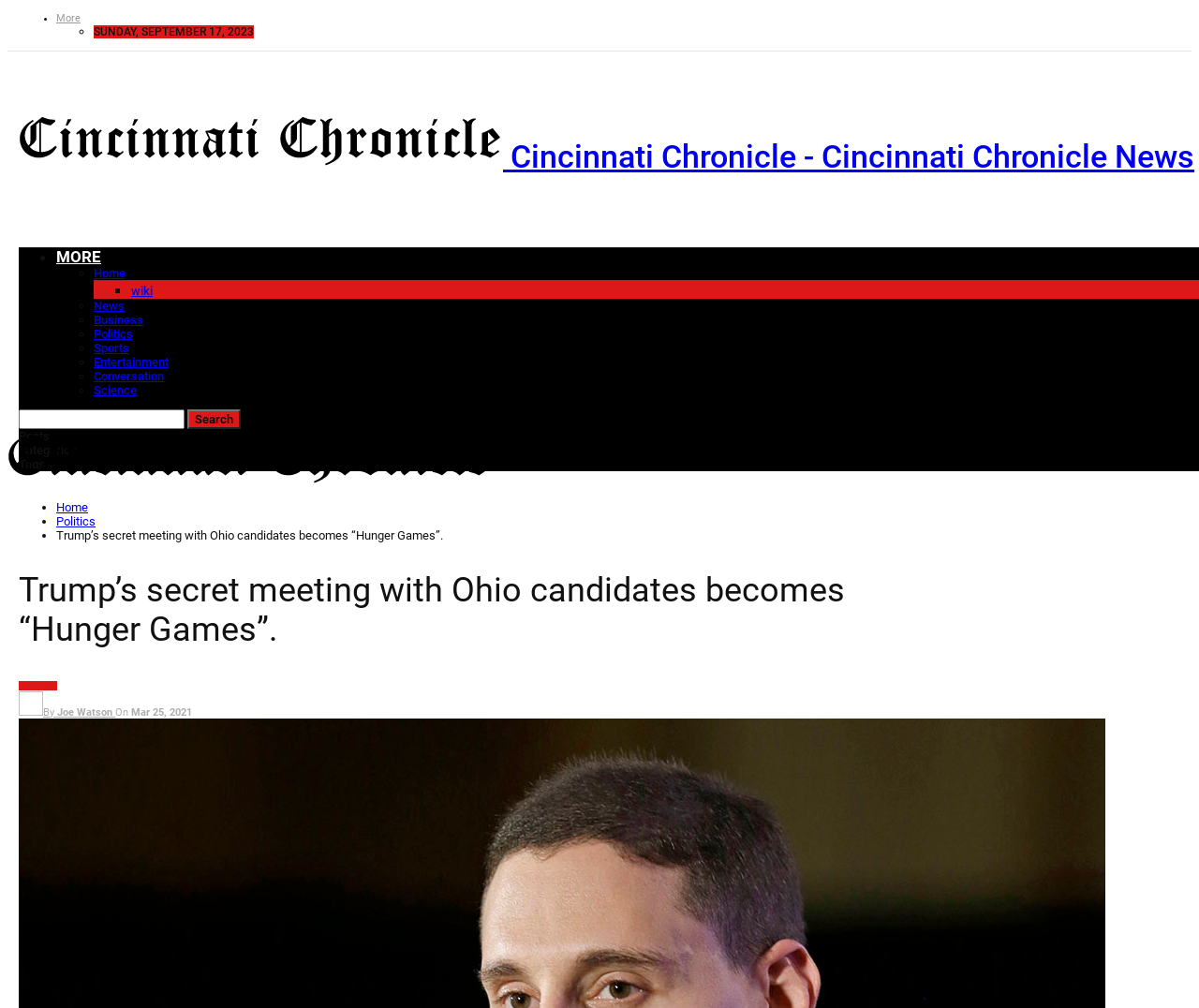Please look at the image and answer the question with a detailed explanation: What is the name of the news organization?

I determined the answer by looking at the top-left corner of the webpage, where I found the logo and name of the news organization, which is 'Cincinnati Chronicle'.